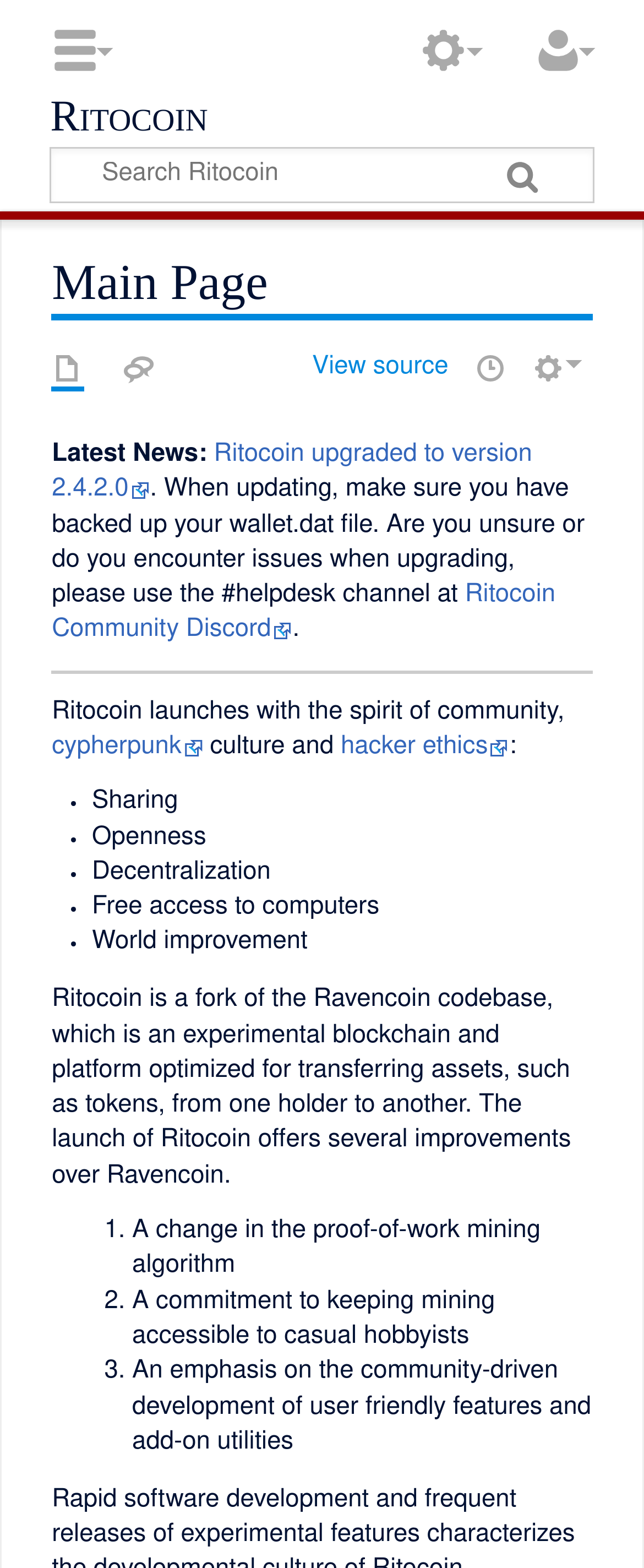How many improvements does Ritocoin offer over Ravencoin?
Using the image, provide a concise answer in one word or a short phrase.

Three